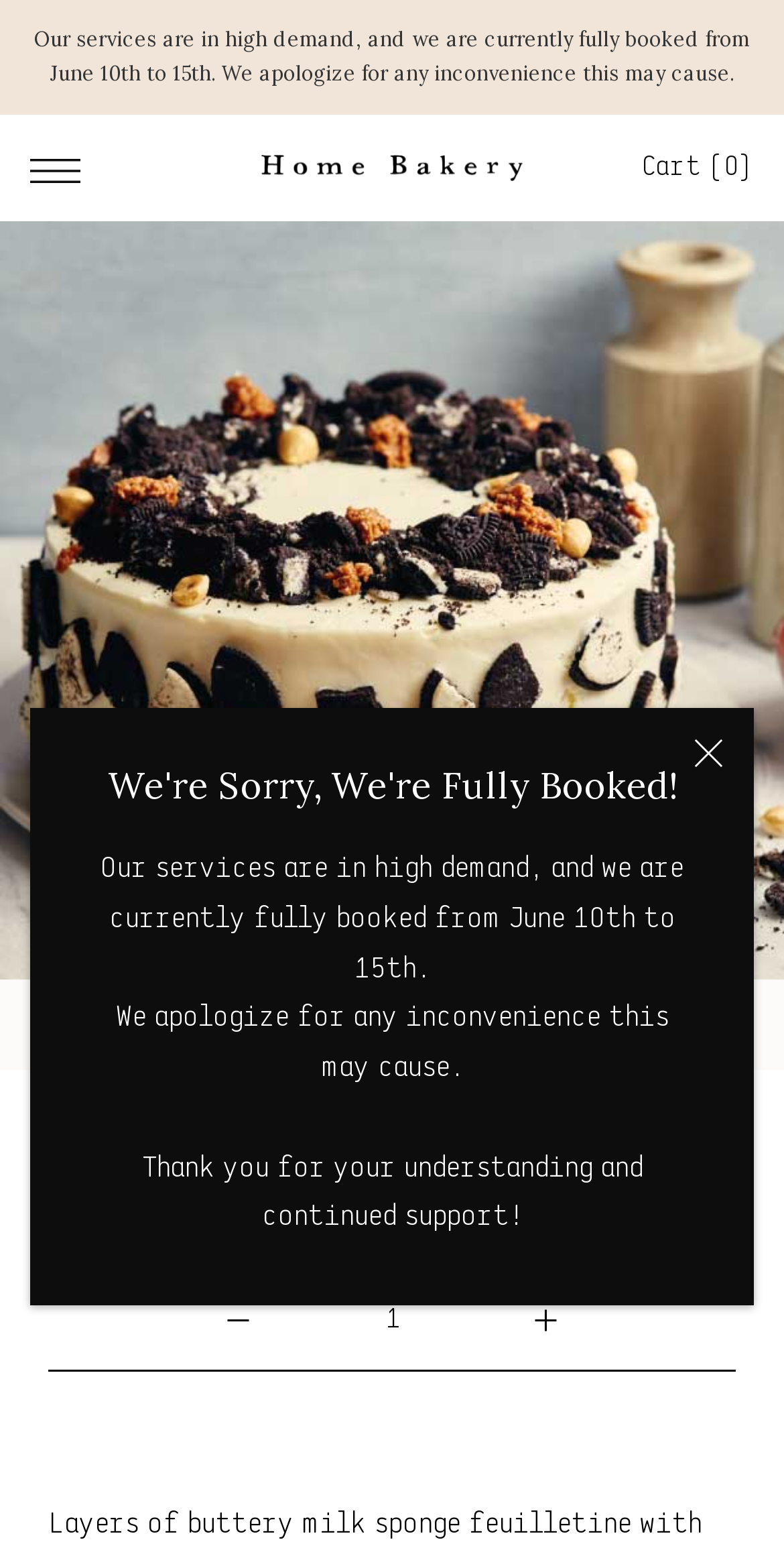Extract the bounding box coordinates for the UI element described by the text: "input value="1" name="quantity" value="1"". The coordinates should be in the form of [left, top, right, bottom] with values between 0 and 1.

[0.368, 0.839, 0.632, 0.867]